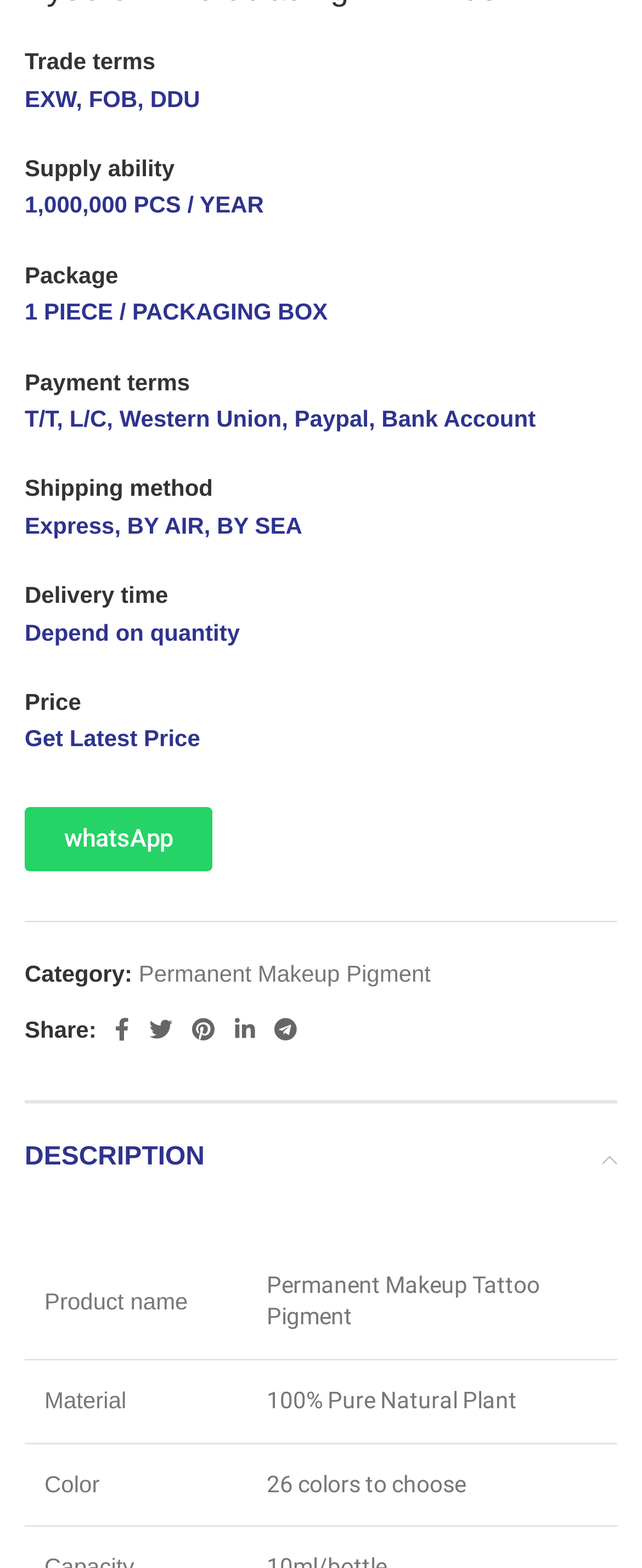Using the information in the image, give a detailed answer to the following question: What is the shipping method of this product?

The shipping method is listed as 'Express, BY AIR, BY SEA' which is under the 'Shipping method' category in the description list.